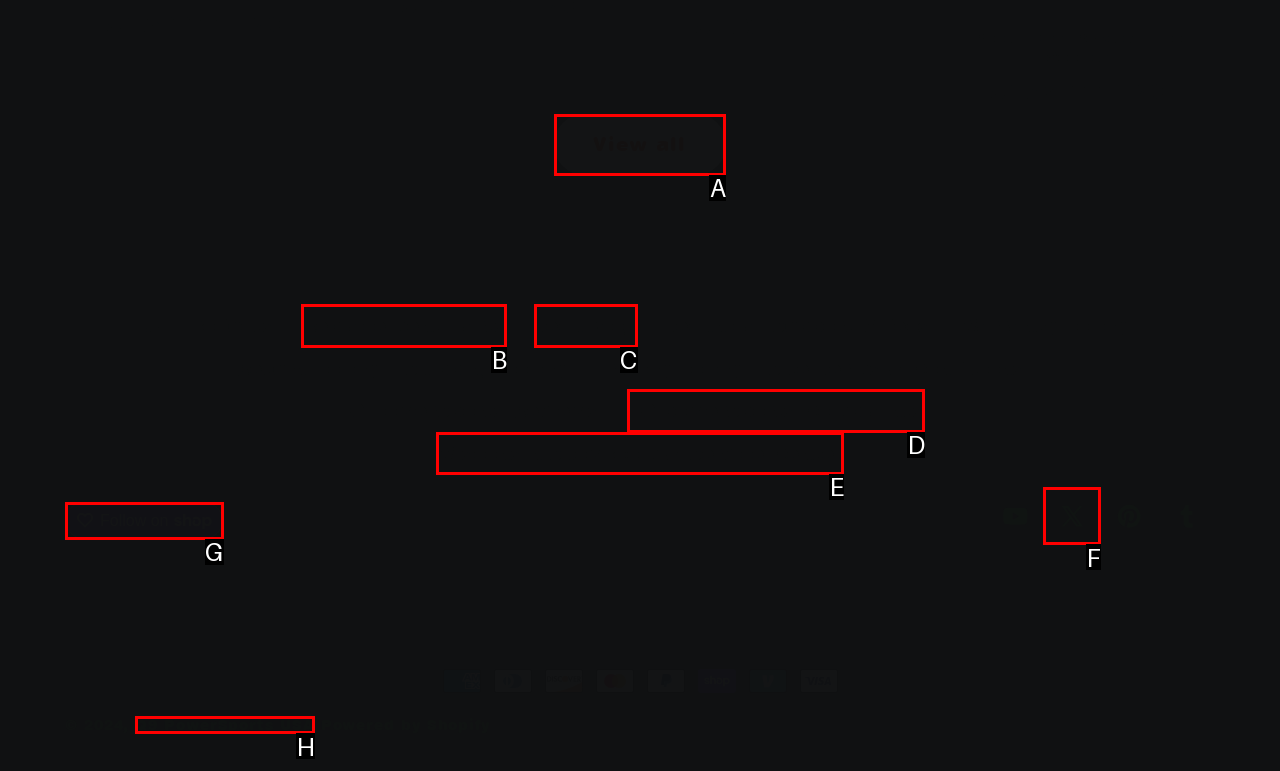Based on the choices marked in the screenshot, which letter represents the correct UI element to perform the task: View all products in the In Stock Inventory collection?

A